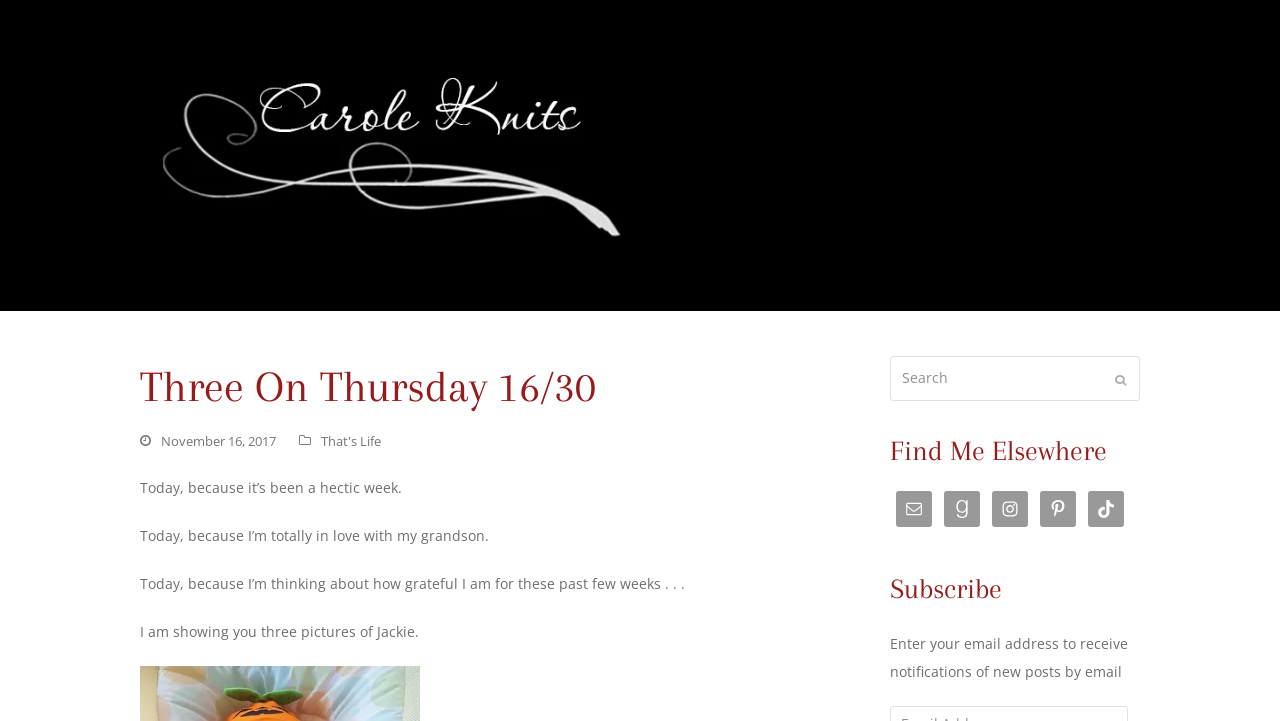Identify the bounding box coordinates necessary to click and complete the given instruction: "Search for something".

[0.695, 0.494, 0.891, 0.556]